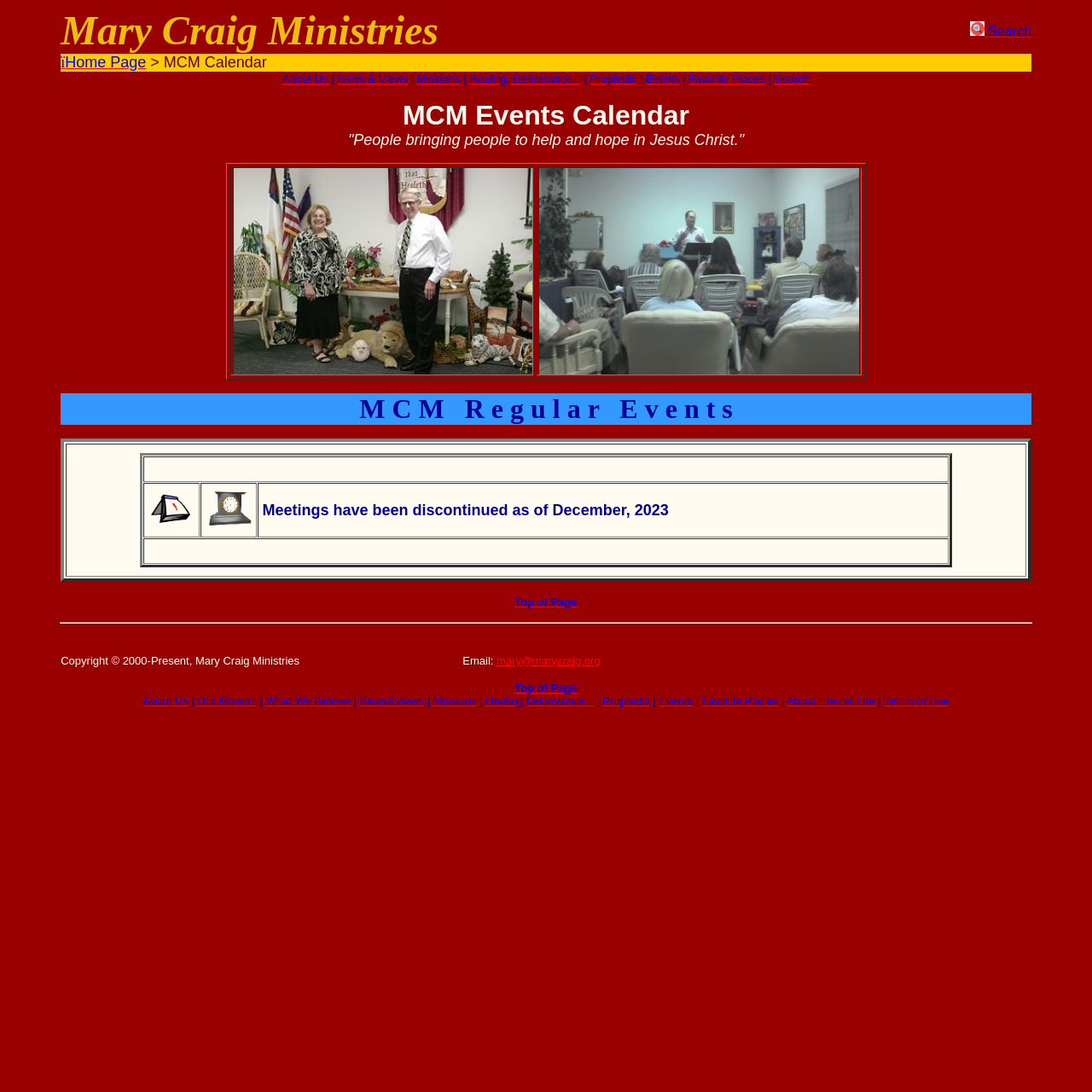Pinpoint the bounding box coordinates of the element to be clicked to execute the instruction: "Search for something".

[0.888, 0.022, 0.944, 0.035]